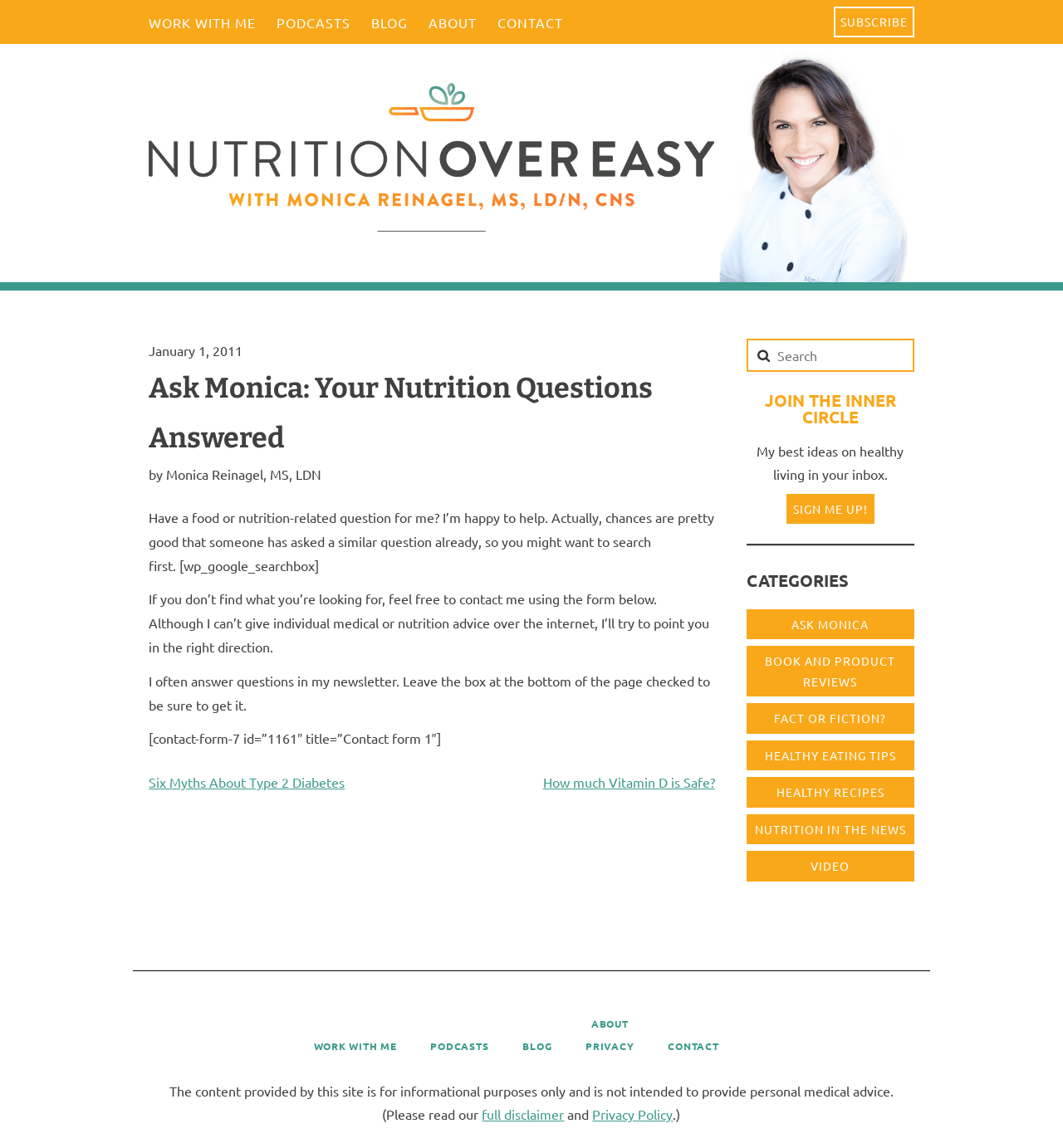Provide a one-word or short-phrase response to the question:
Who is the author of the website?

Monica Reinagel, MS, LDN